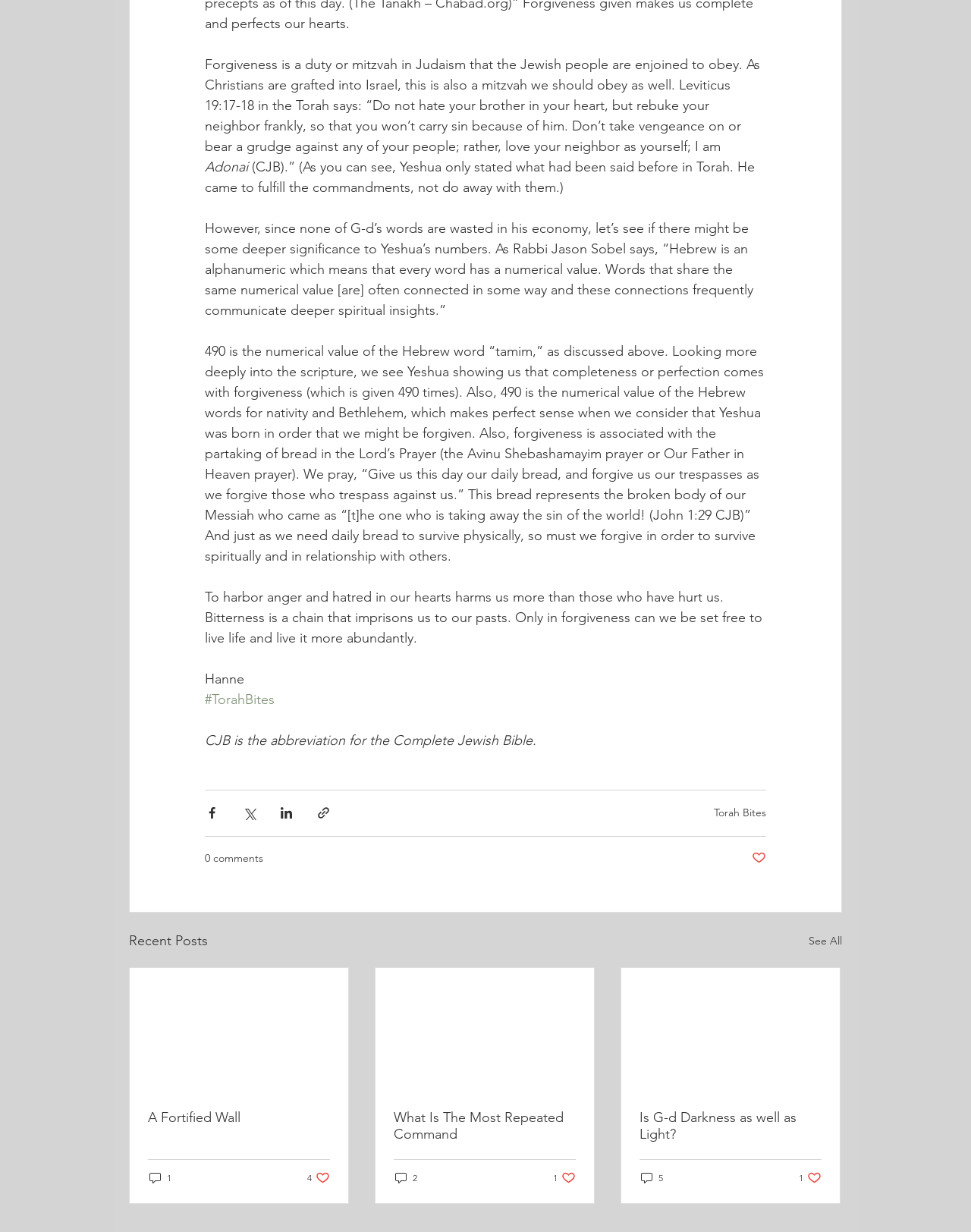Using the given element description, provide the bounding box coordinates (top-left x, top-left y, bottom-right x, bottom-right y) for the corresponding UI element in the screenshot: parent_node: A Fortified Wall

[0.134, 0.786, 0.359, 0.885]